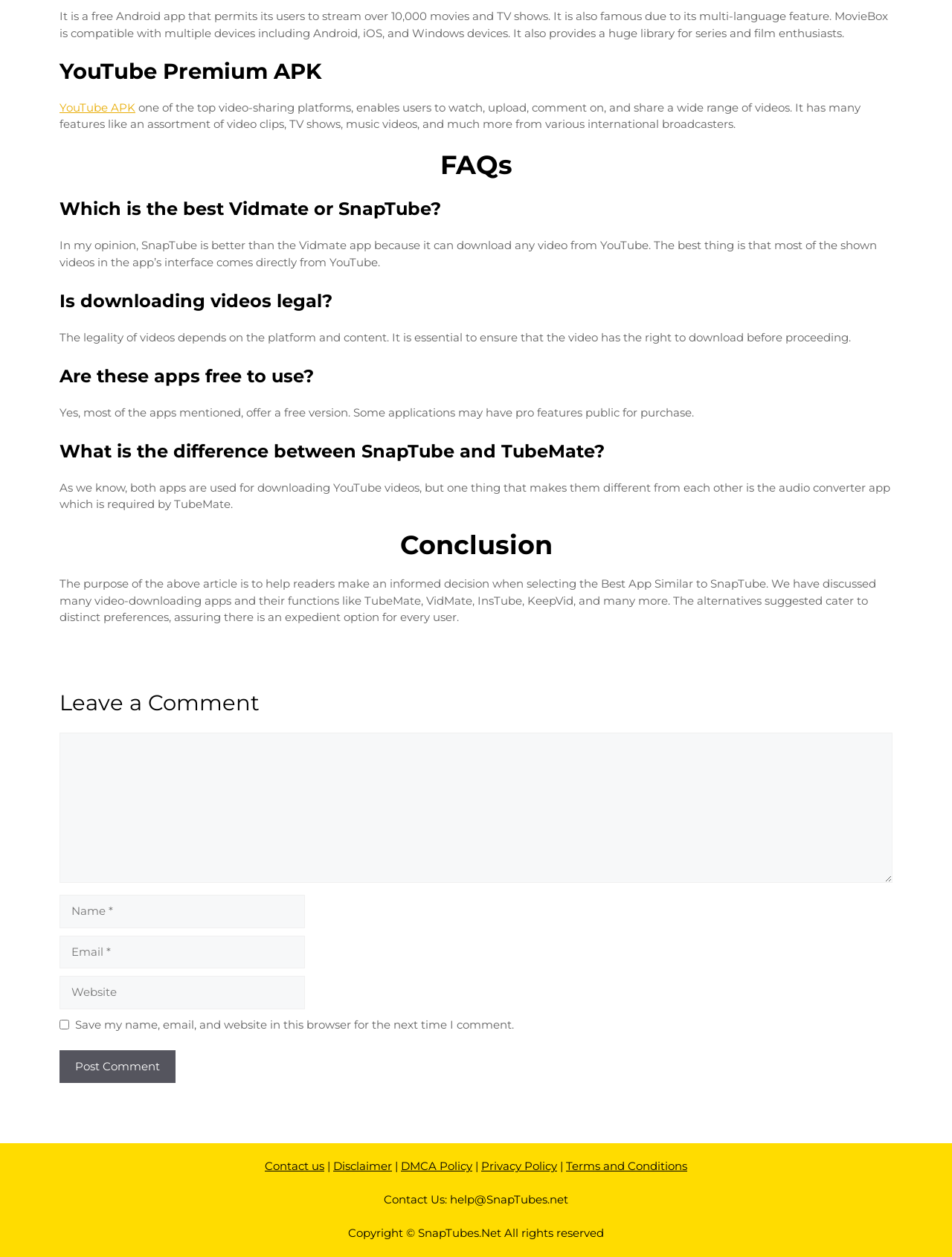Is downloading videos legal?
Answer with a single word or phrase, using the screenshot for reference.

Depends on the platform and content